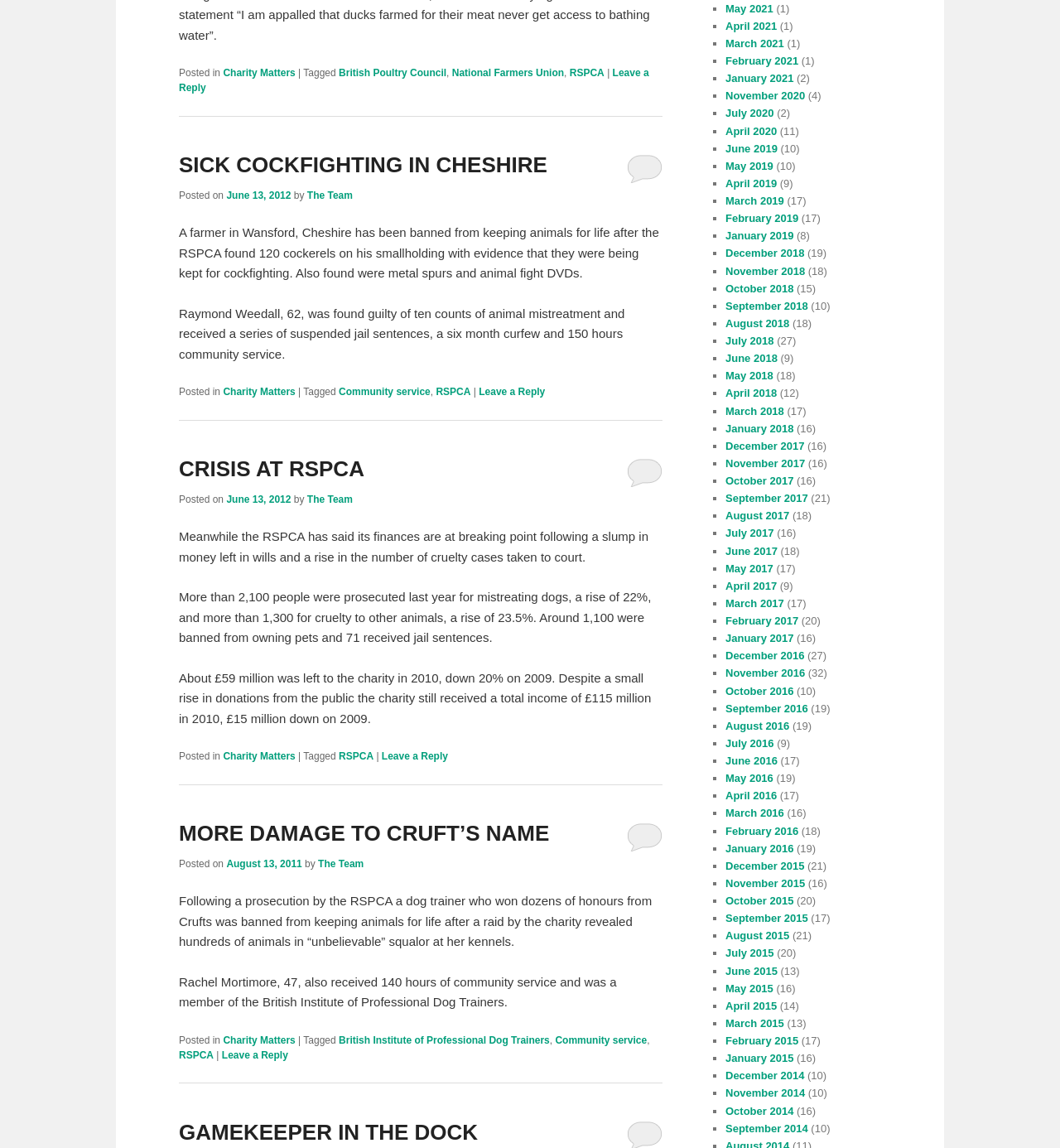Find the bounding box coordinates of the area that needs to be clicked in order to achieve the following instruction: "Click the 'Charity Matters' link". The coordinates should be specified as four float numbers between 0 and 1, i.e., [left, top, right, bottom].

[0.21, 0.059, 0.279, 0.069]